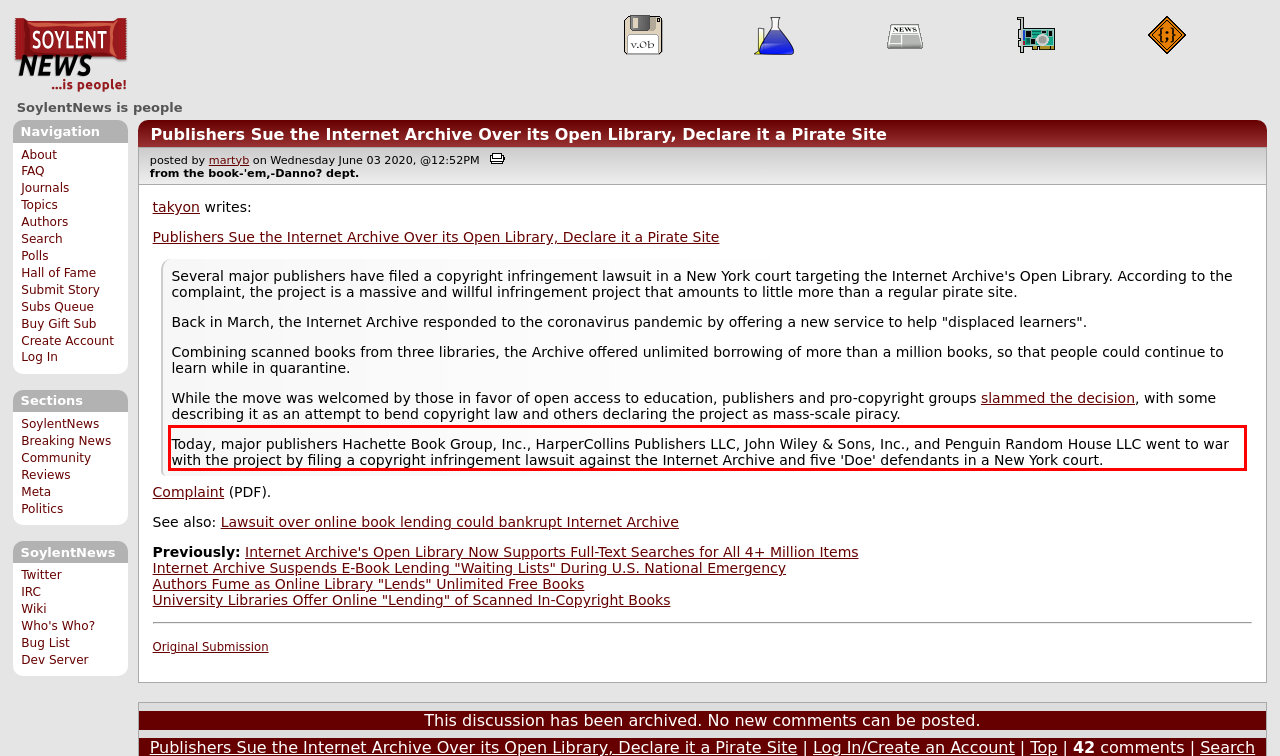Identify and transcribe the text content enclosed by the red bounding box in the given screenshot.

Today, major publishers Hachette Book Group, Inc., HarperCollins Publishers LLC, John Wiley & Sons, Inc., and Penguin Random House LLC went to war with the project by filing a copyright infringement lawsuit against the Internet Archive and five 'Doe' defendants in a New York court.